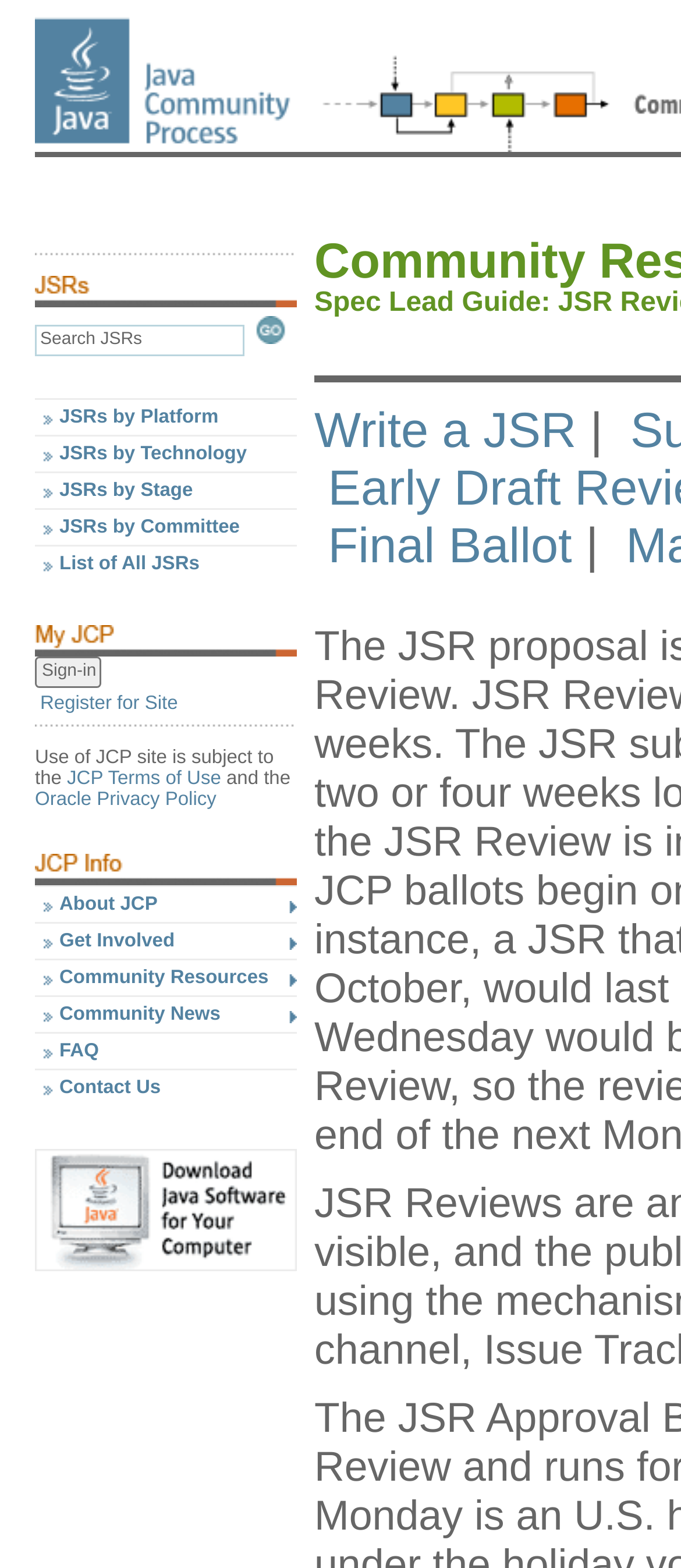Pinpoint the bounding box coordinates of the clickable element to carry out the following instruction: "Sign in to the site."

[0.051, 0.419, 0.149, 0.439]